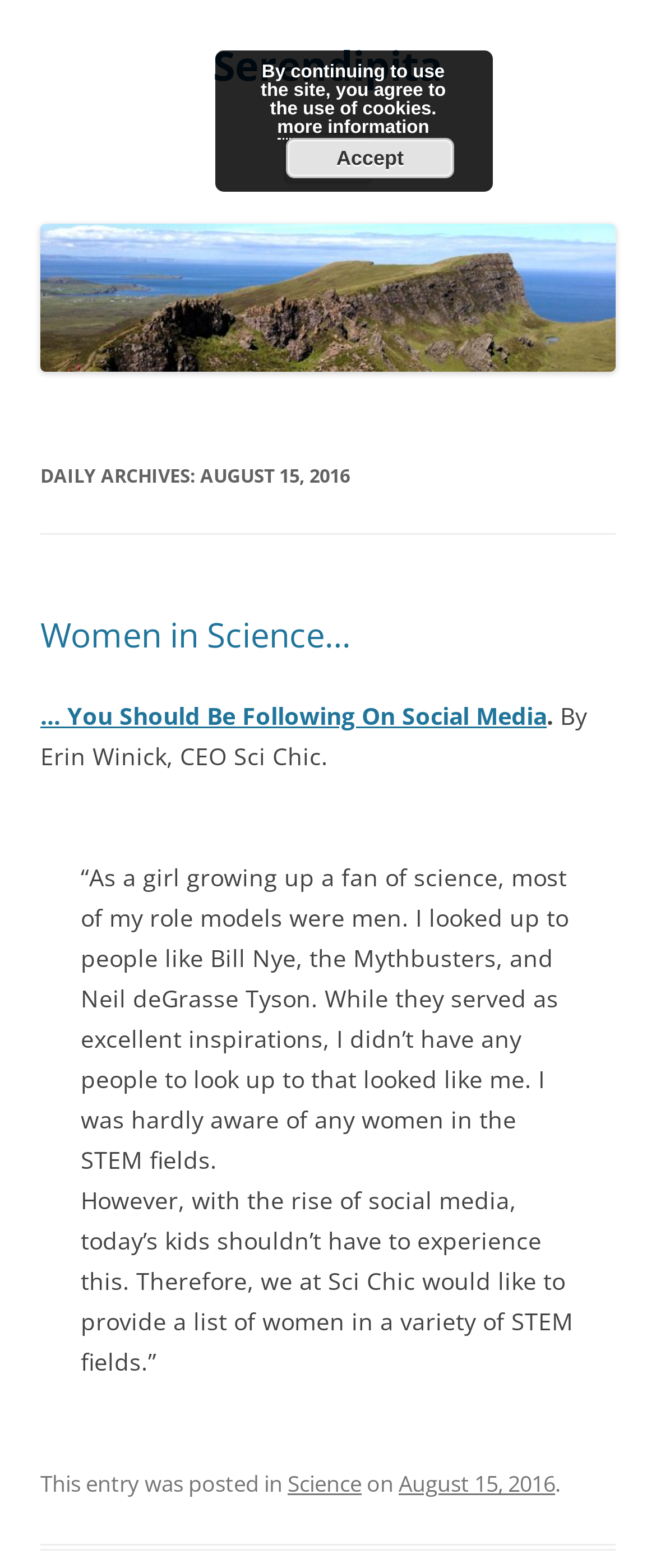Find the bounding box coordinates of the area to click in order to follow the instruction: "Read the article 'Women in Science…'".

[0.062, 0.391, 0.536, 0.42]